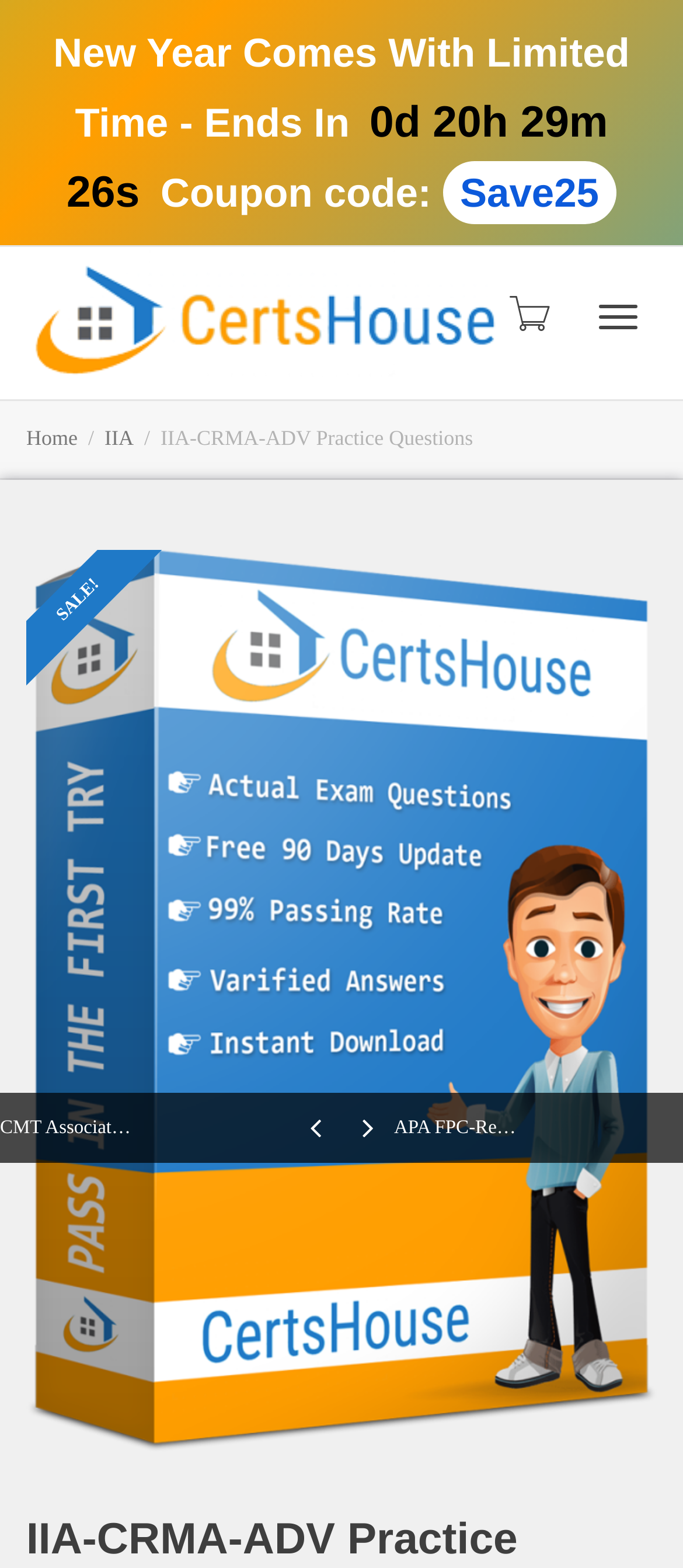Provide the bounding box coordinates of the UI element this sentence describes: "alt="Certs House" title="Certs House"".

[0.038, 0.156, 0.746, 0.255]